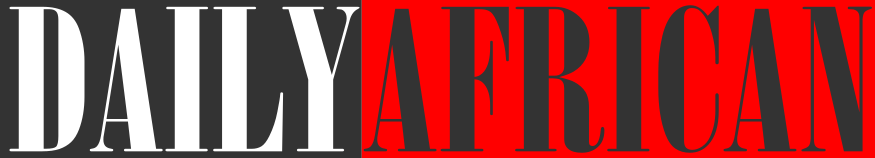Please provide a one-word or short phrase answer to the question:
What is the focus of the publication?

African affairs